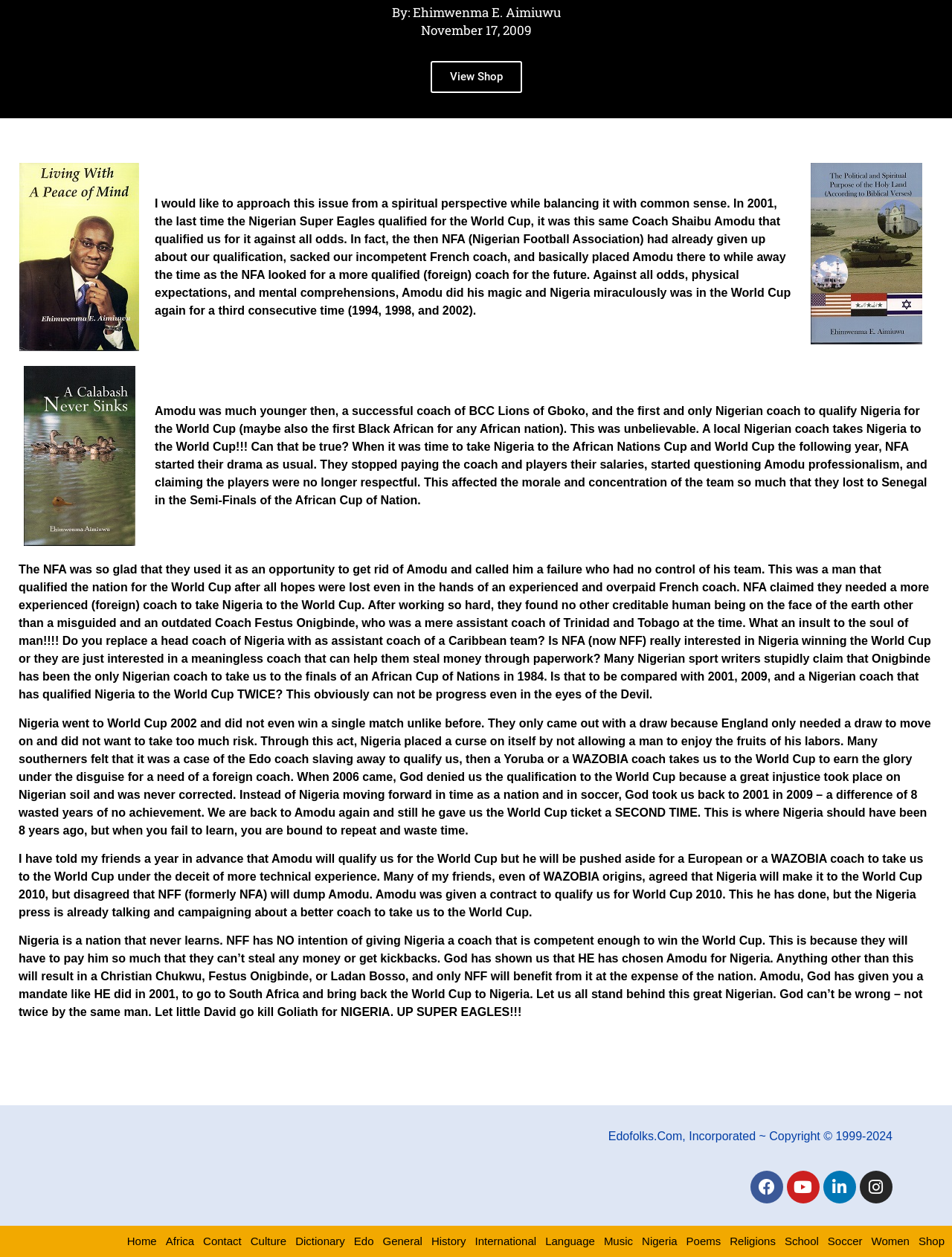Ascertain the bounding box coordinates for the UI element detailed here: "View Shop". The coordinates should be provided as [left, top, right, bottom] with each value being a float between 0 and 1.

[0.452, 0.049, 0.548, 0.074]